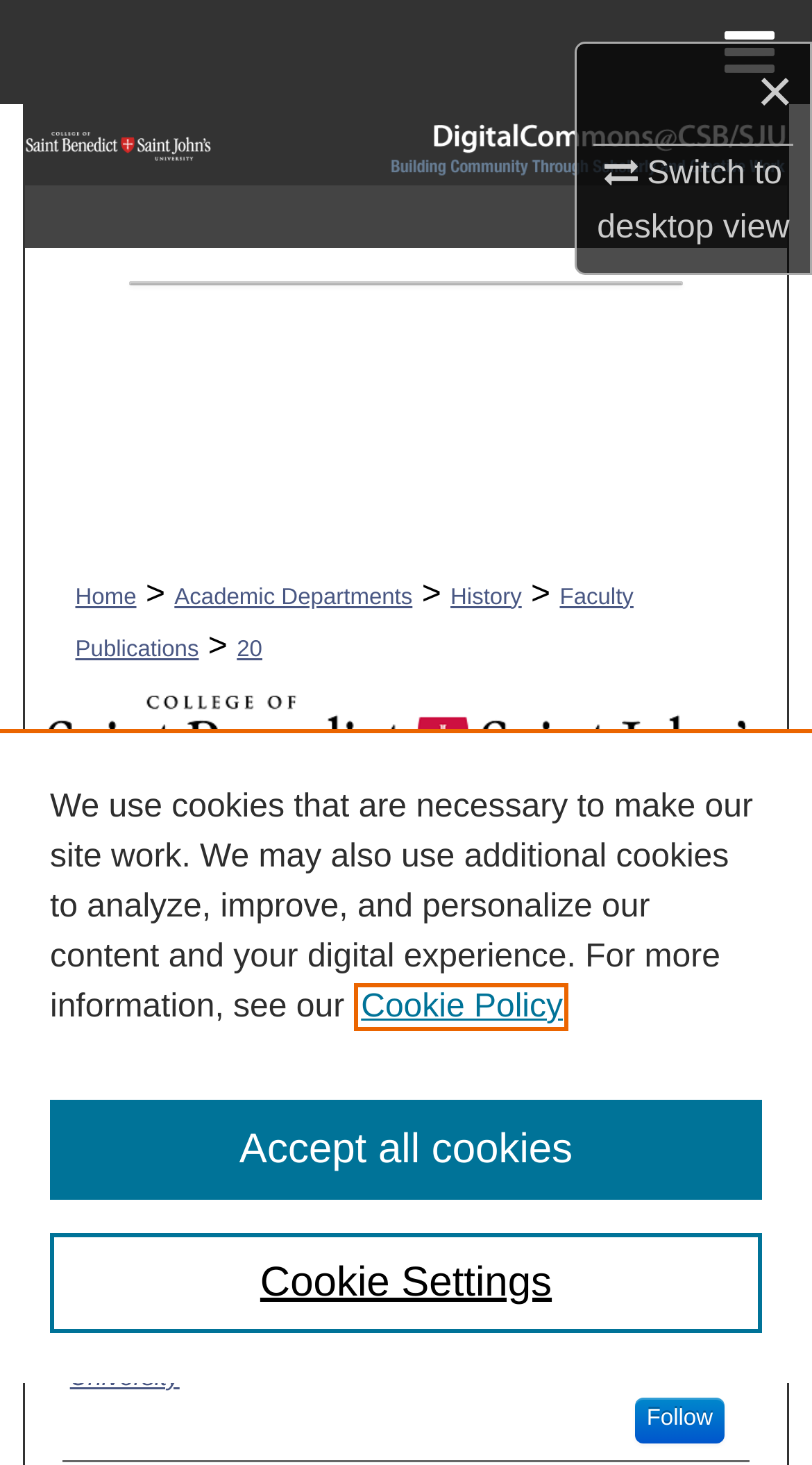What is the name of the publication?
Carefully analyze the image and provide a thorough answer to the question.

The question asks for the name of the publication, which can be found in the heading element with the text 'The Exponent of Breath: How Foreign Evangelical Organizations Utilized a Public Health Lacuna in Japan for Their Own Benefit'.